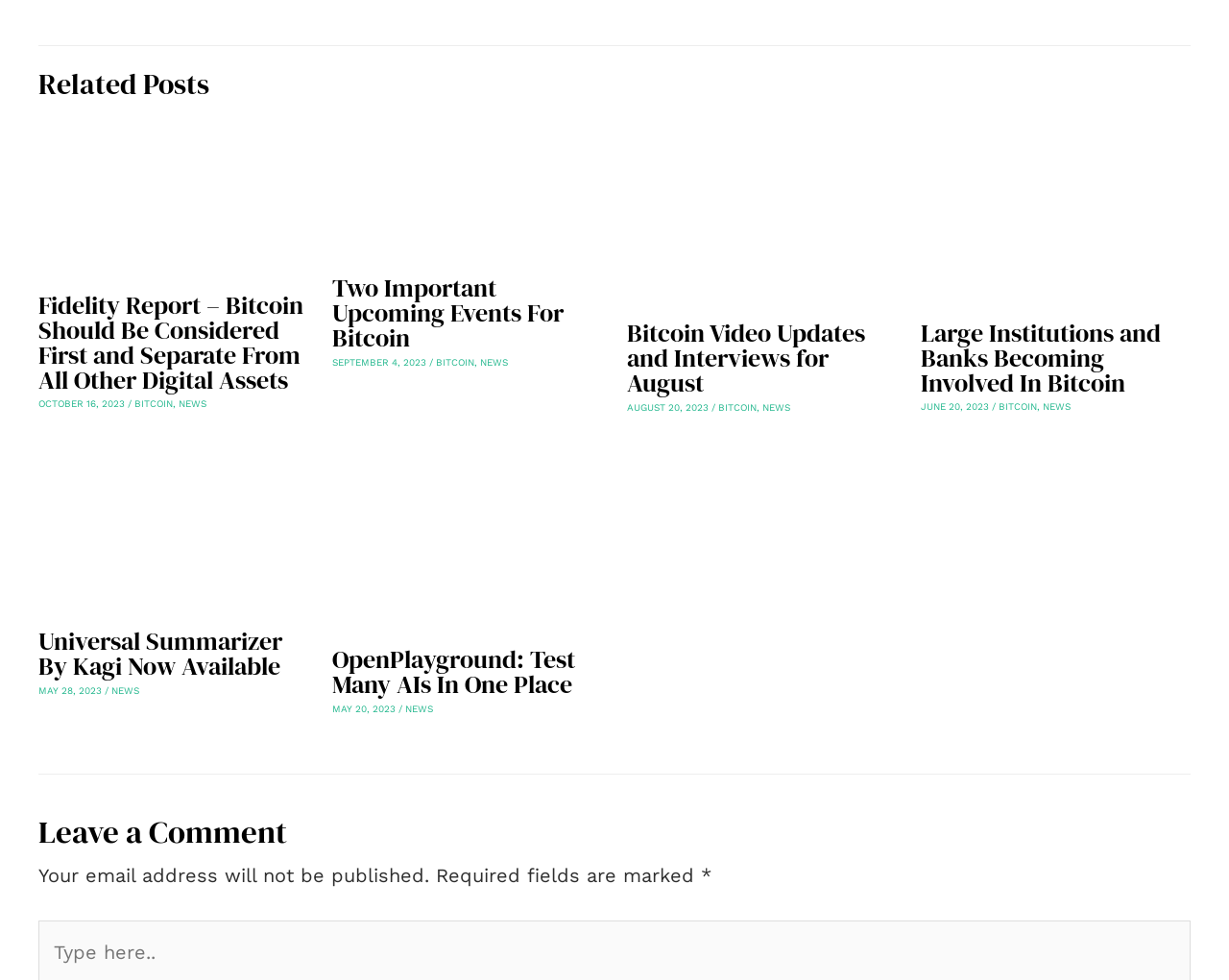Find the bounding box coordinates of the element to click in order to complete this instruction: "Leave a comment". The bounding box coordinates must be four float numbers between 0 and 1, denoted as [left, top, right, bottom].

[0.031, 0.79, 0.969, 0.876]